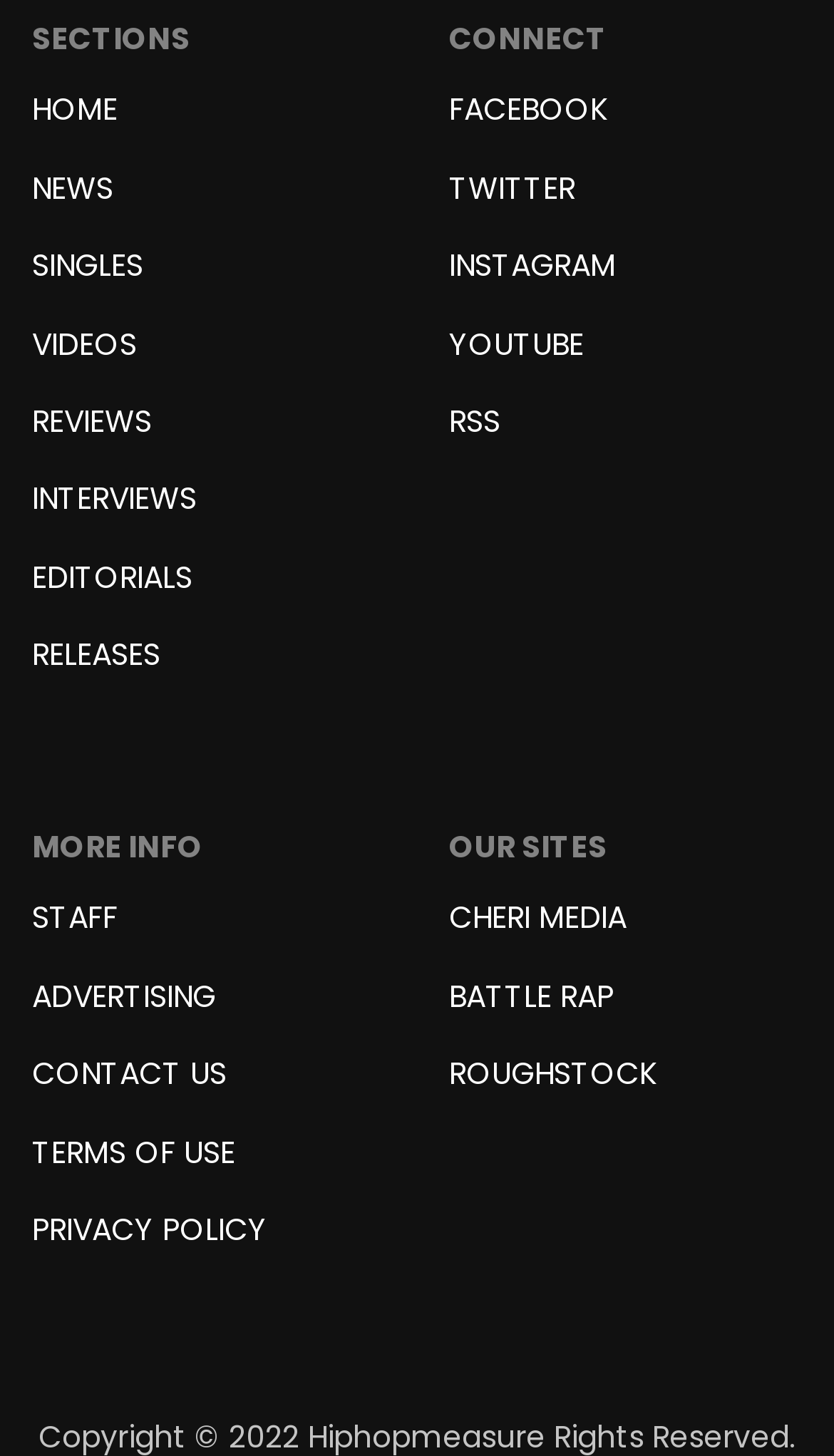Please answer the following question as detailed as possible based on the image: 
How many links are available under 'OUR SITES' section?

Under the 'OUR SITES' section, there are three links available, namely 'CHERI MEDIA', 'BATTLE RAP', and 'ROUGHSTOCK'. These links are located at the bottom right of the page with bounding box coordinates ranging from [0.538, 0.616, 0.751, 0.654] to [0.538, 0.723, 0.787, 0.761].